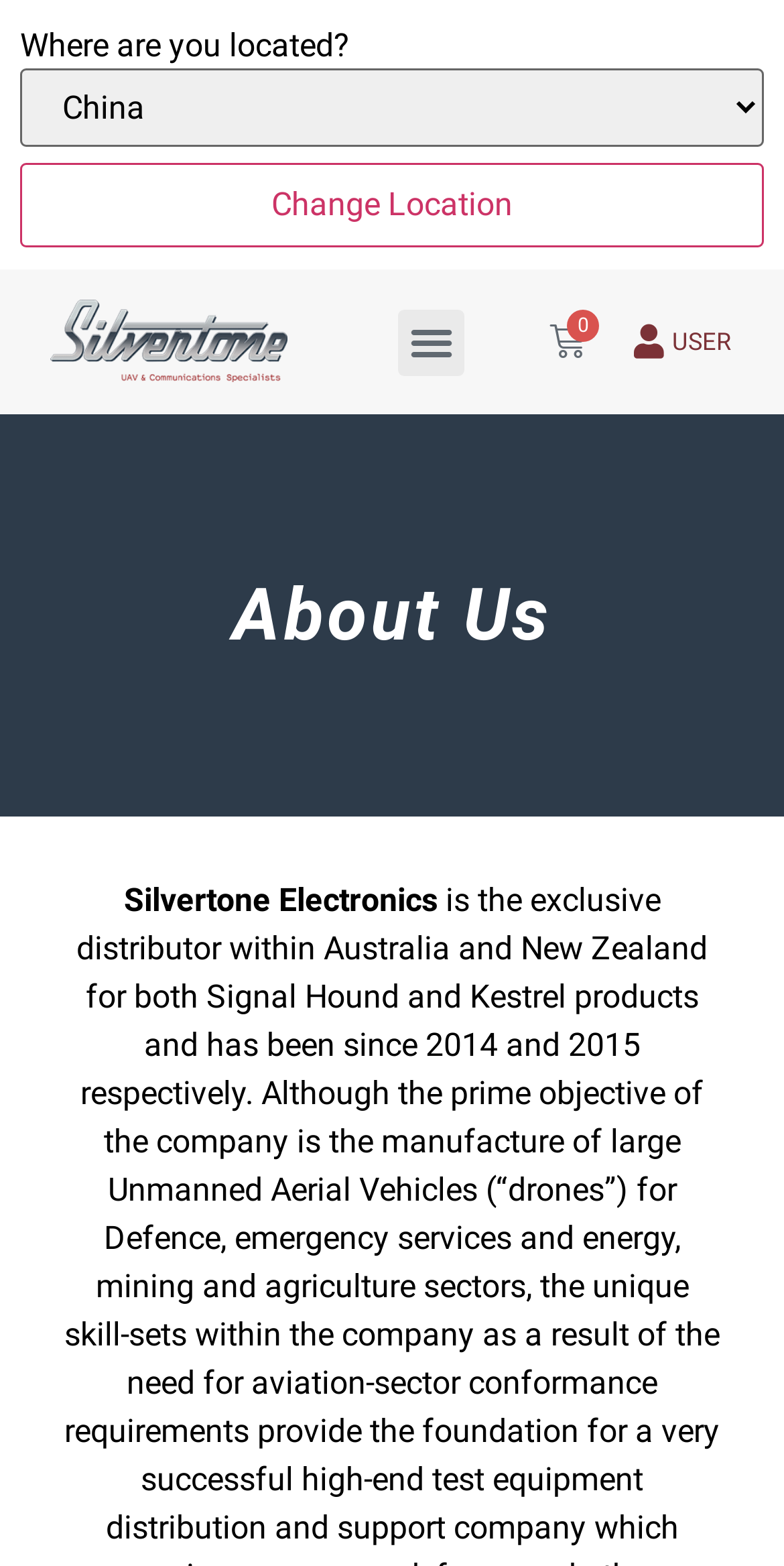Find and provide the bounding box coordinates for the UI element described with: "alt="Silvertone Shop"".

[0.064, 0.191, 0.462, 0.243]